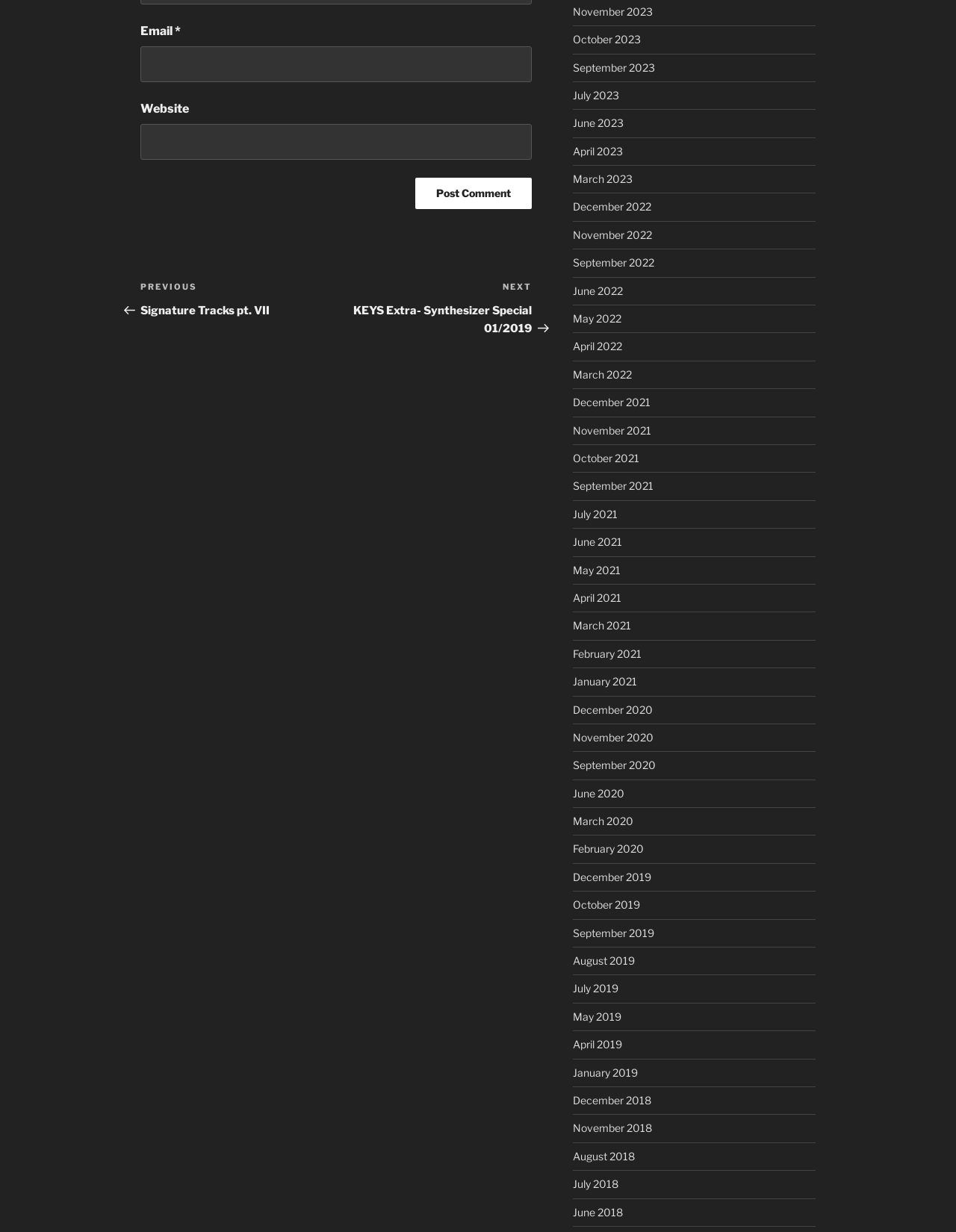Kindly provide the bounding box coordinates of the section you need to click on to fulfill the given instruction: "Go to previous post".

[0.147, 0.228, 0.352, 0.258]